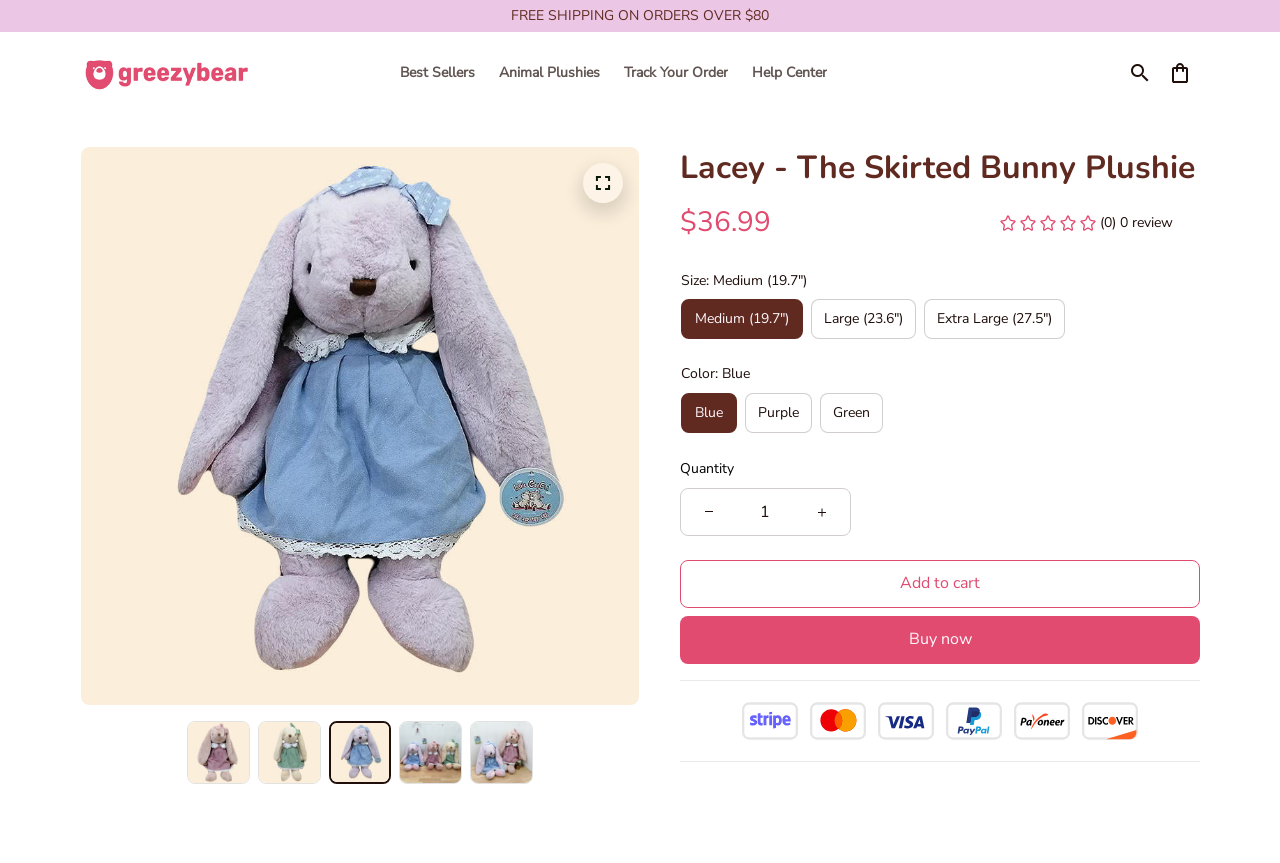Find and provide the bounding box coordinates for the UI element described here: "Track Your Order". The coordinates should be given as four float numbers between 0 and 1: [left, top, right, bottom].

[0.478, 0.061, 0.578, 0.108]